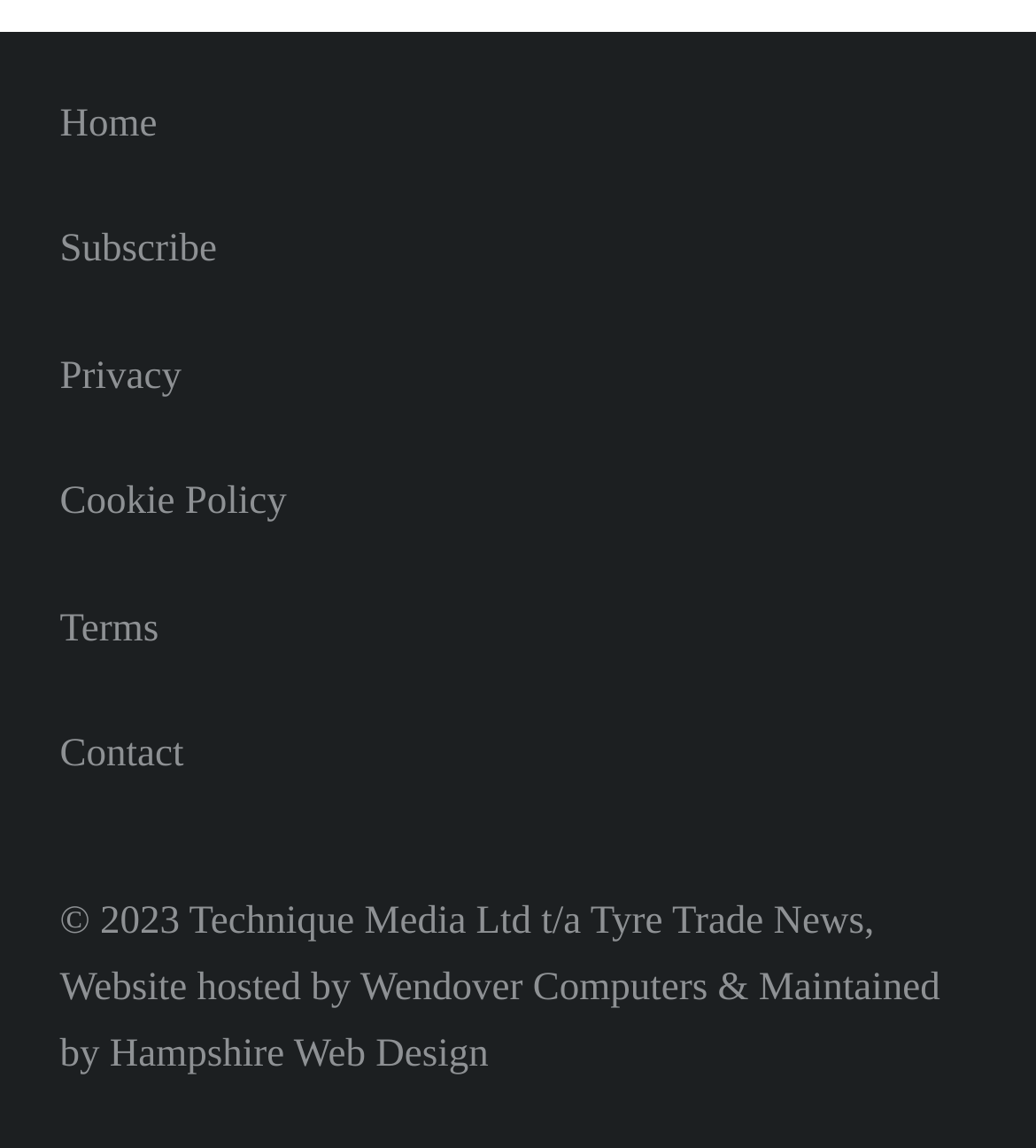Please identify the bounding box coordinates for the region that you need to click to follow this instruction: "contact us".

[0.058, 0.639, 0.177, 0.676]